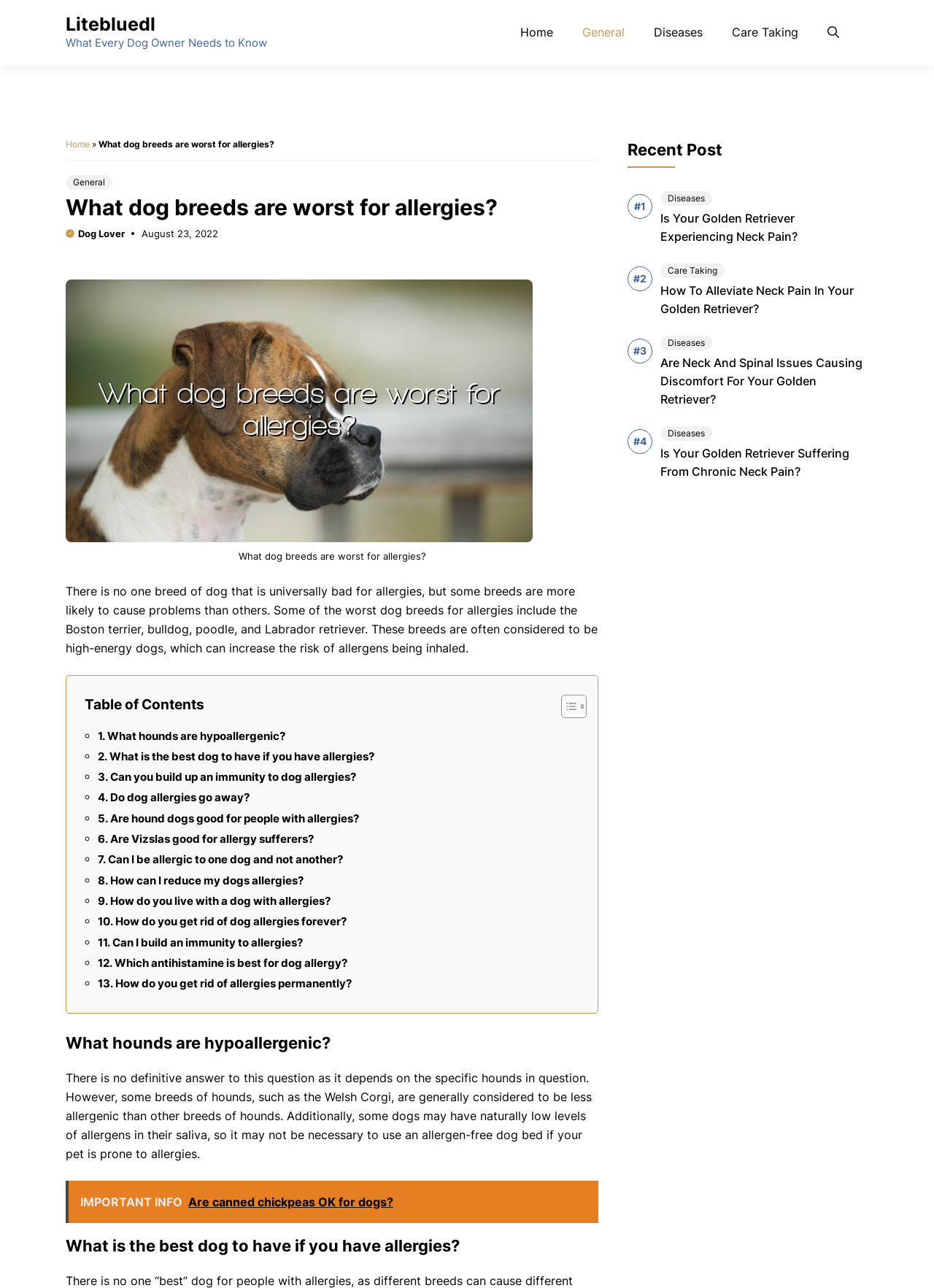Determine the bounding box coordinates of the clickable element necessary to fulfill the instruction: "Read the article 'What dog breeds are worst for allergies?'". Provide the coordinates as four float numbers within the 0 to 1 range, i.e., [left, top, right, bottom].

[0.07, 0.15, 0.641, 0.171]